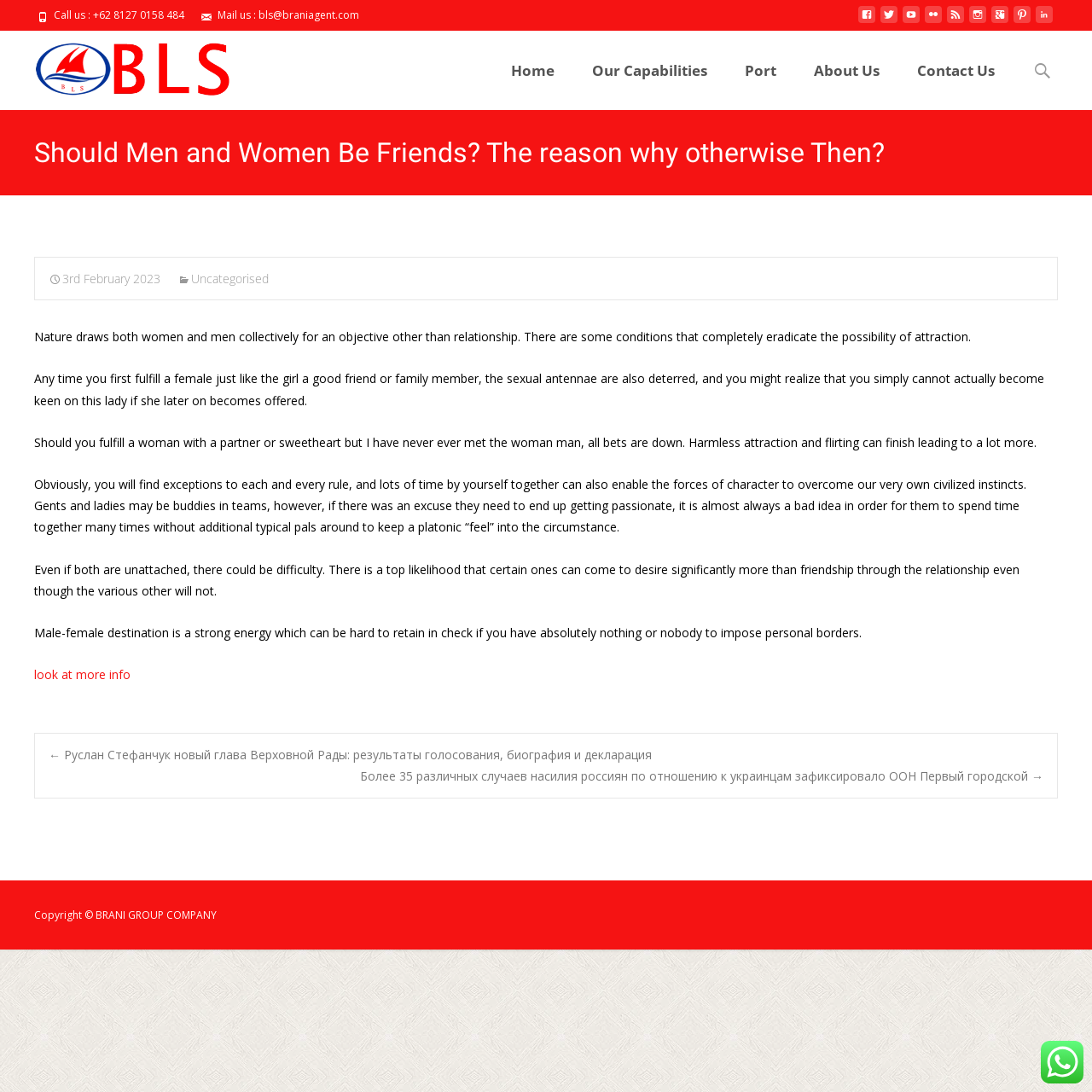Based on the image, please respond to the question with as much detail as possible:
How many articles are displayed on the webpage?

I analyzed the webpage structure and found that there is only one article displayed on the webpage, which is 'Should Men and Women Be Friends? The reason why otherwise Then?'.